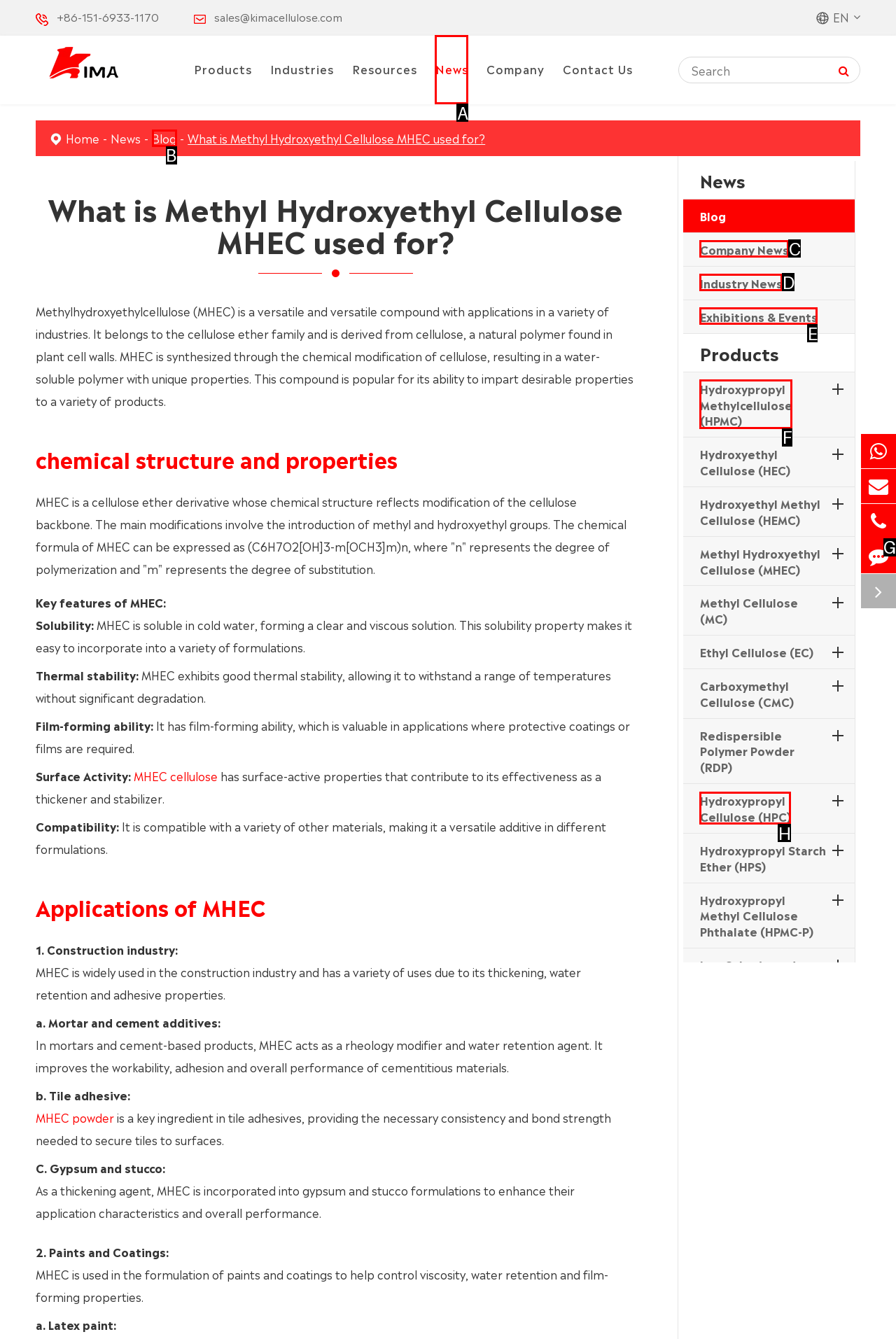Given the description: Register, choose the HTML element that matches it. Indicate your answer with the letter of the option.

None